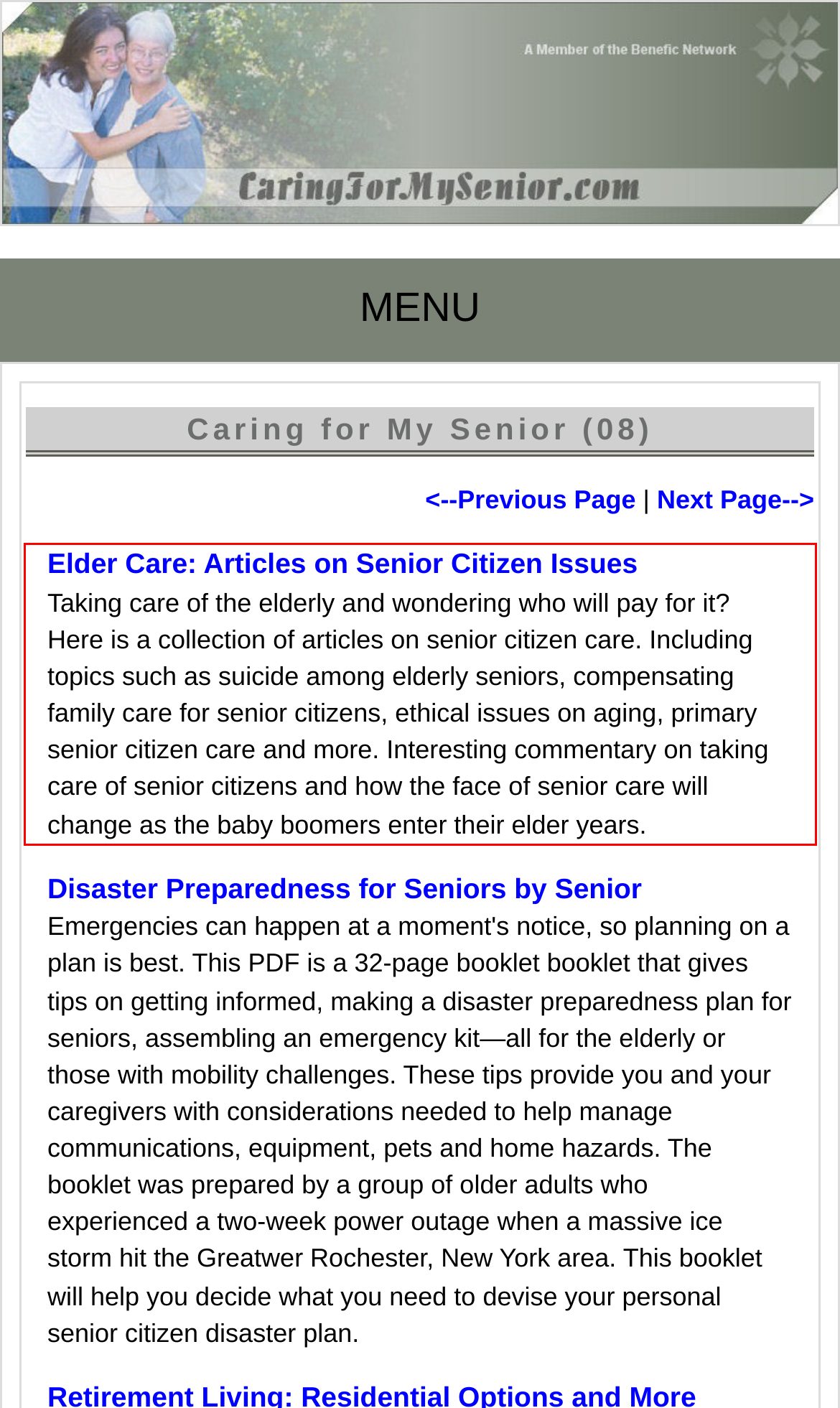You are given a screenshot with a red rectangle. Identify and extract the text within this red bounding box using OCR.

Elder Care: Articles on Senior Citizen Issues Taking care of the elderly and wondering who will pay for it? Here is a collection of articles on senior citizen care. Including topics such as suicide among elderly seniors, compensating family care for senior citizens, ethical issues on aging, primary senior citizen care and more. Interesting commentary on taking care of senior citizens and how the face of senior care will change as the baby boomers enter their elder years.